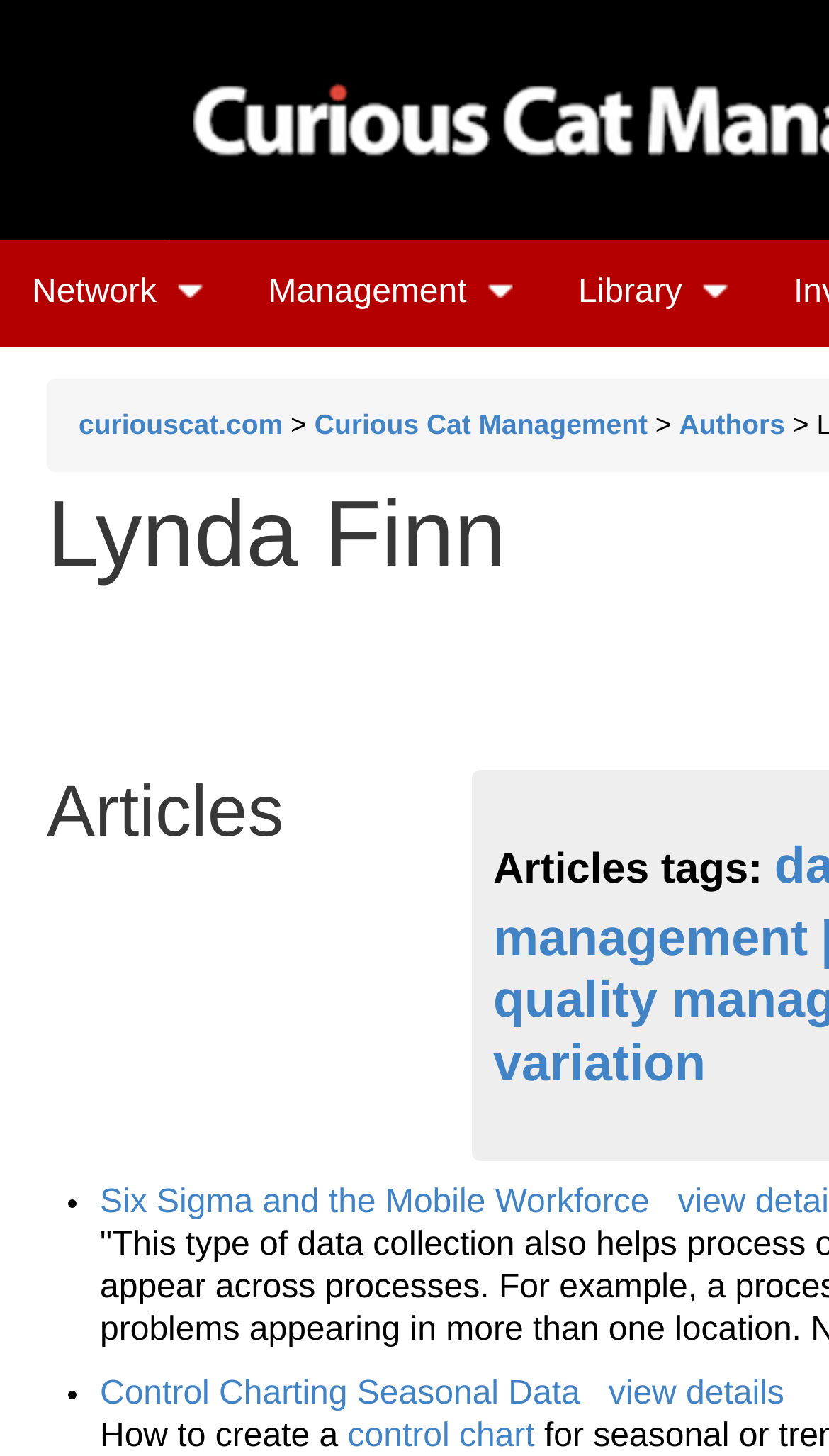Pinpoint the bounding box coordinates for the area that should be clicked to perform the following instruction: "View details of Control Charting Seasonal Data".

[0.734, 0.945, 0.946, 0.97]